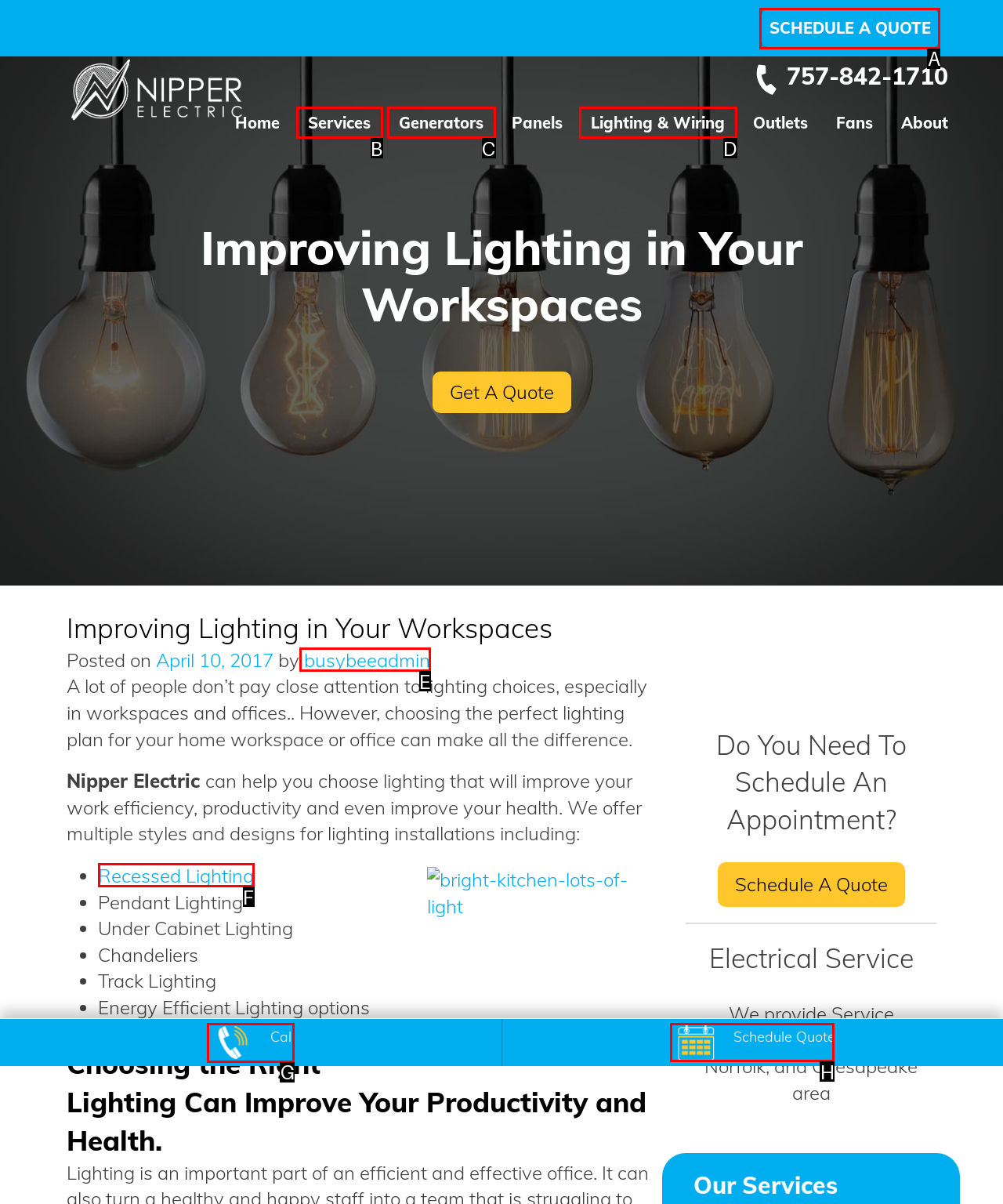Identify the appropriate lettered option to execute the following task: Learn more about The Beatles
Respond with the letter of the selected choice.

None